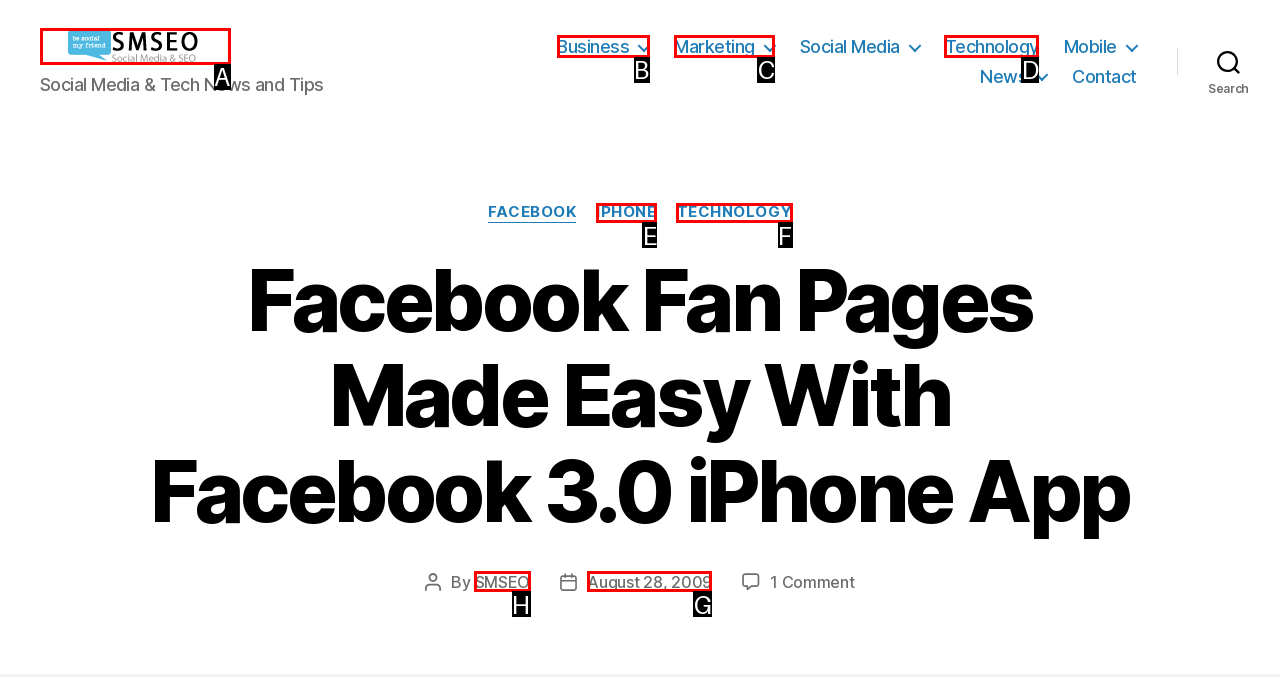Identify the letter of the UI element you should interact with to perform the task: view august 28, 2009 post
Reply with the appropriate letter of the option.

G